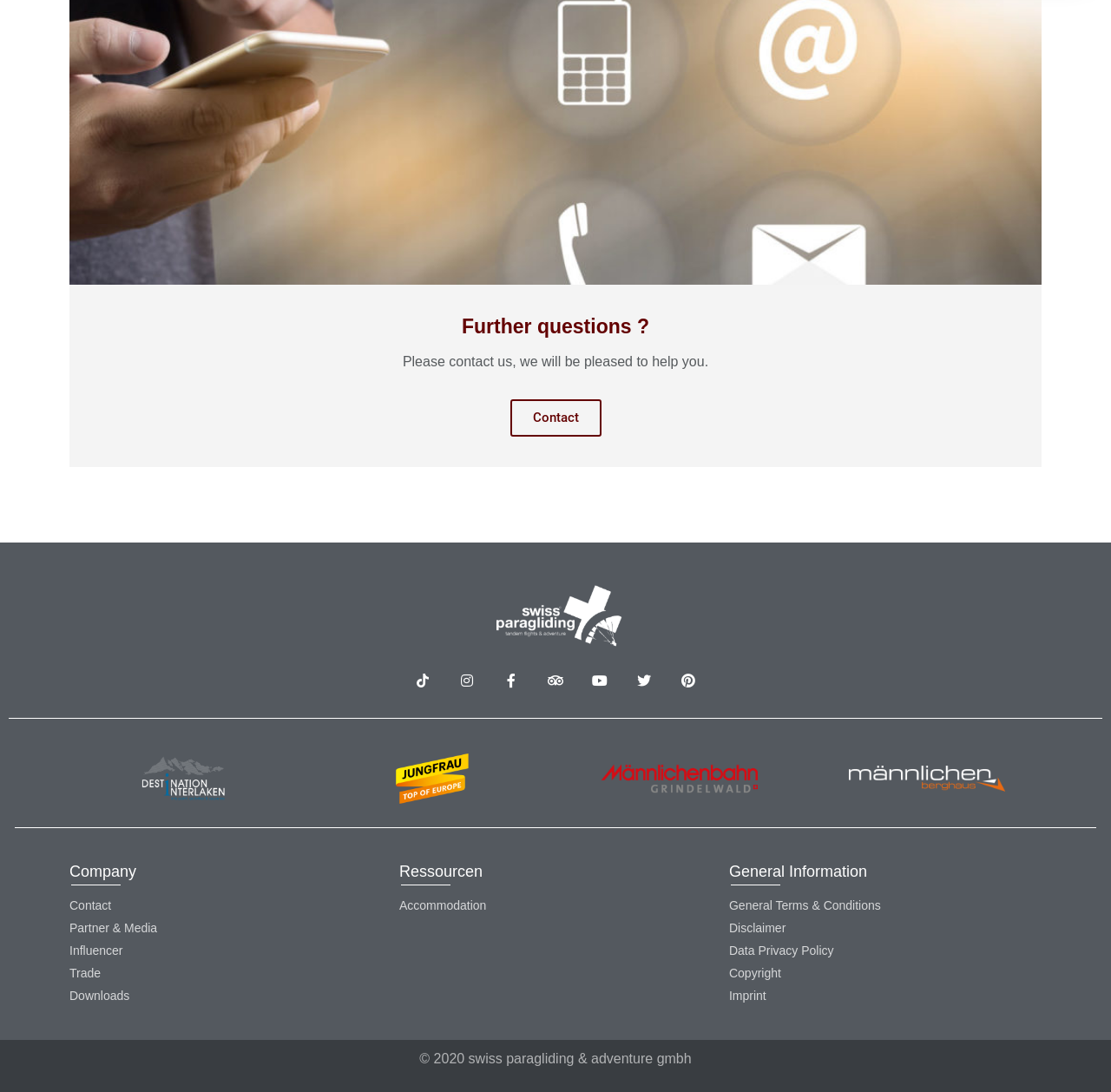What is the company name?
Provide a well-explained and detailed answer to the question.

The company name can be found in the link element with the text 'Swiss Paragliding & Adventure' and an image with the same name, located at the bottom of the page.